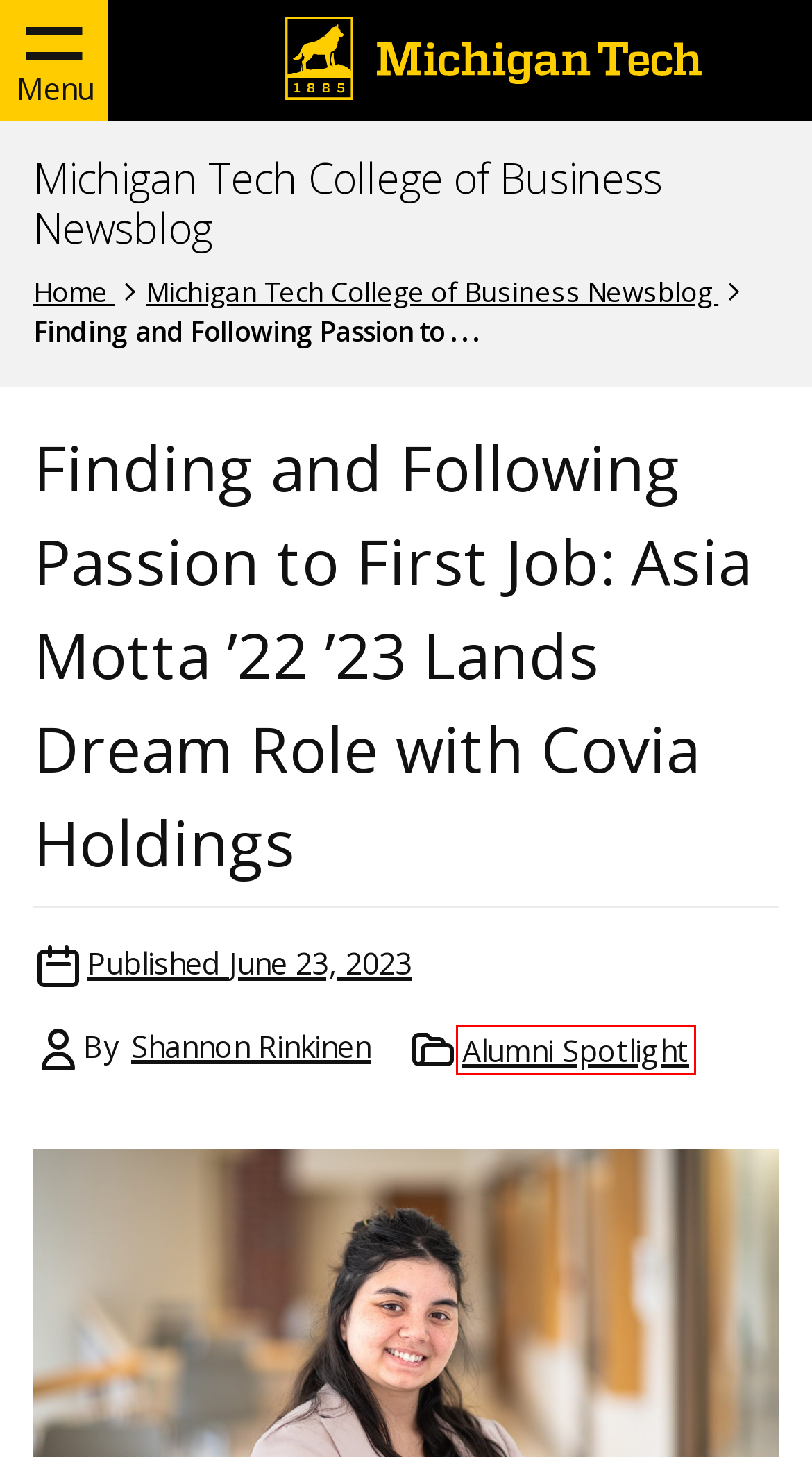Given a screenshot of a webpage with a red rectangle bounding box around a UI element, select the best matching webpage description for the new webpage that appears after clicking the highlighted element. The candidate descriptions are:
A. A Tour of Michigan Technological University and Beyond
B. Shannon Rinkinen, Author at Michigan Tech College of Business Newsblog
C. Arts and Entertainment | Michigan Tech
D. Alumni Spotlight Archives | Michigan Tech College of Business Newsblog
E. College of Business | Michigan Tech
F. Michigan Technological University
G. June 23, 2023 | Michigan Tech College of Business Newsblog
H. Michigan Tech College of Business Newsblog | Michigan Tech College of Business newsblog

D